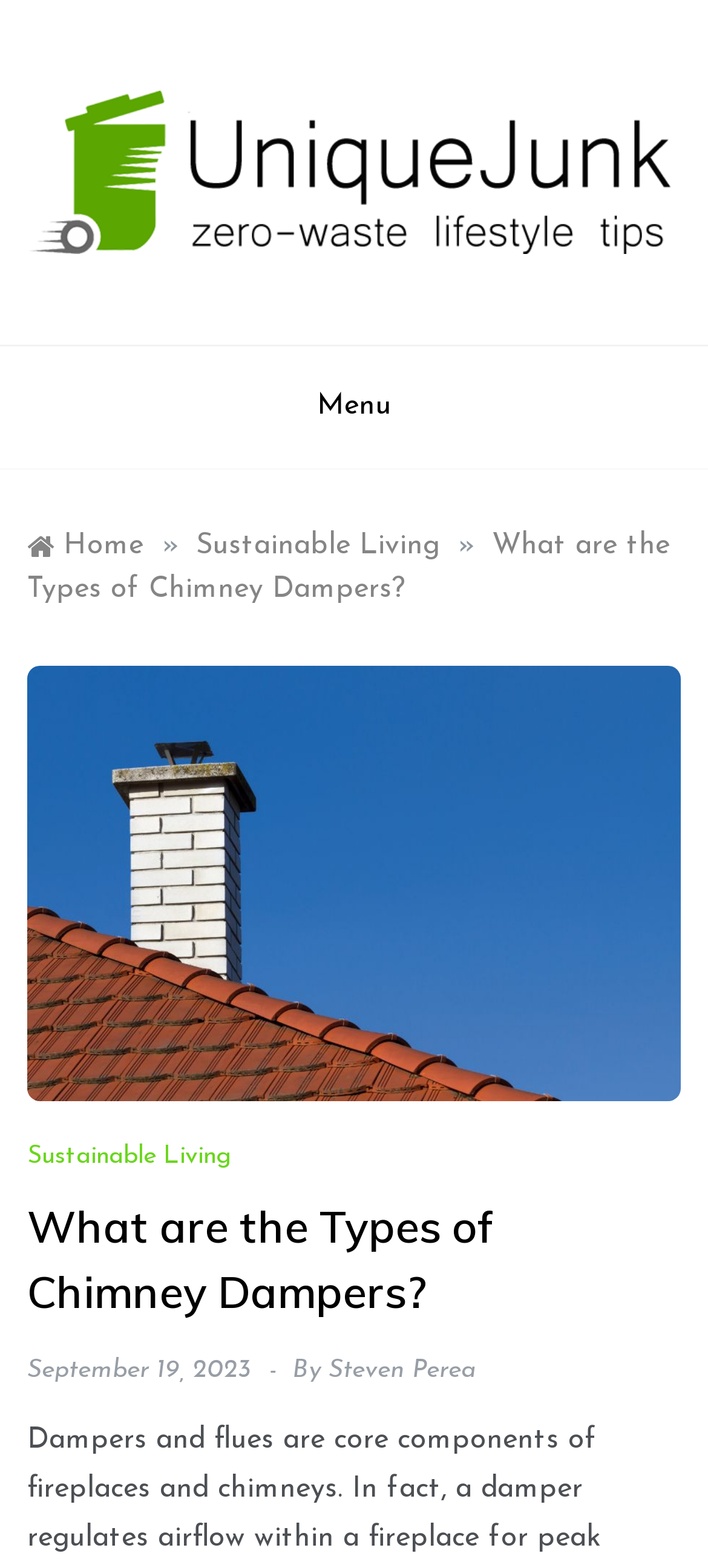Detail the various sections and features present on the webpage.

The webpage is about the different types of chimney dampers, with the main title "Types of Chimney Dampers - What are Dampers?" at the top. On the top-left corner, there is a link and an image with the text "Unique Junk", which appears to be a logo or a brand identifier. Below the logo, there is a heading with the same text "Unique Junk" and a link with the same text. 

To the right of the logo, there is a static text describing "Unique Junk" as an online platform that encourages sustainability and positive change. 

In the top-right corner, there is a button labeled "Menu". 

Below the logo and the menu button, there is a navigation section with breadcrumbs, which shows the current page's location in the website's hierarchy. The breadcrumbs consist of links to "Home", "Sustainable Living", and the current page "What are the Types of Chimney Dampers?". 

The main content of the page starts below the breadcrumbs. There is an image of a chimney on a roof, which is likely an illustration related to the topic of chimney dampers. 

Below the image, there is a heading with the same text as the main title "What are the Types of Chimney Dampers?". 

Further down, there is a link to "Sustainable Living", followed by a link to the current page's date "September 19, 2023", and a static text "By" with a link to the author's name "Steven Perea".